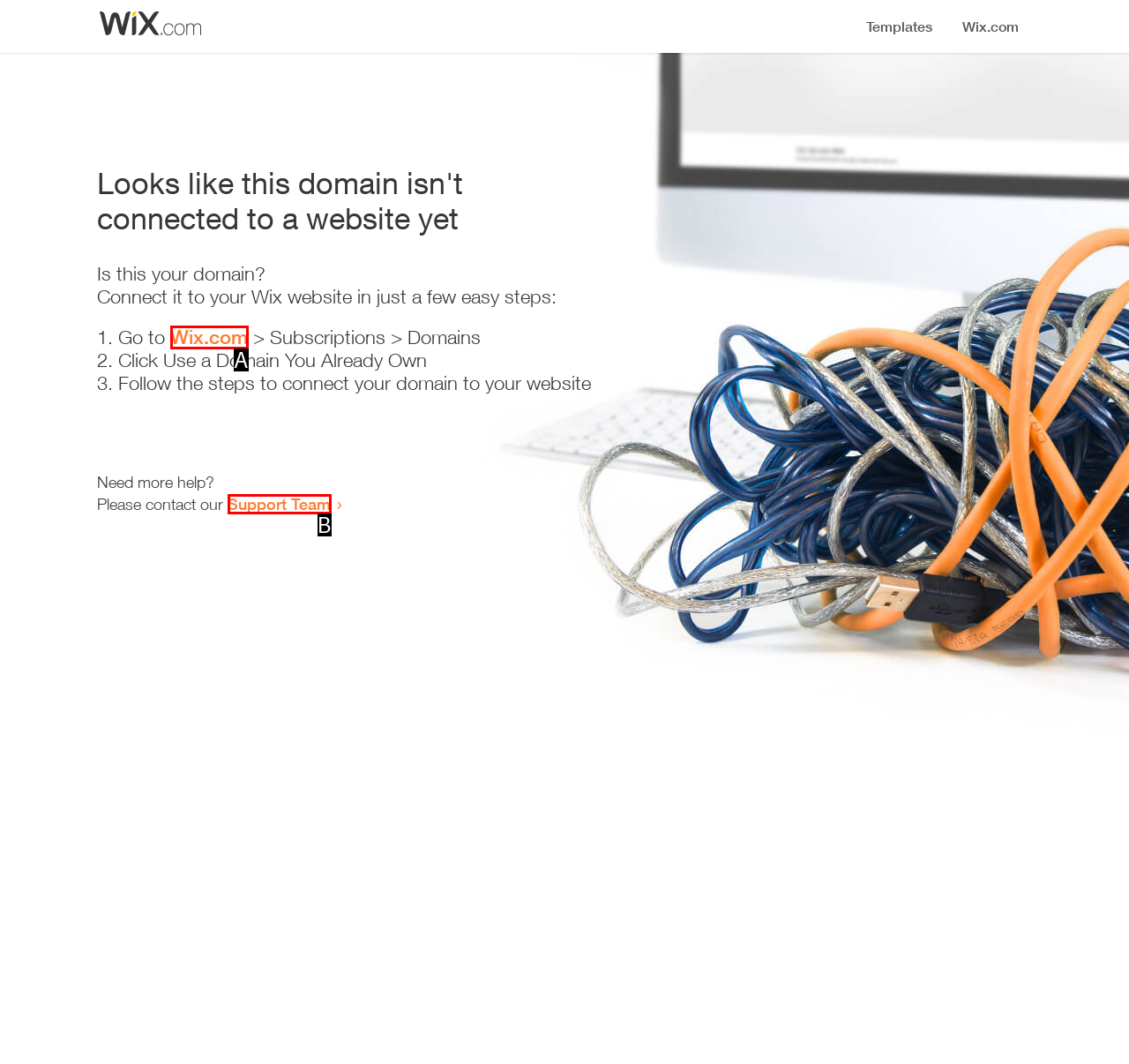Based on the description: Support Team, select the HTML element that best fits. Reply with the letter of the correct choice from the options given.

B